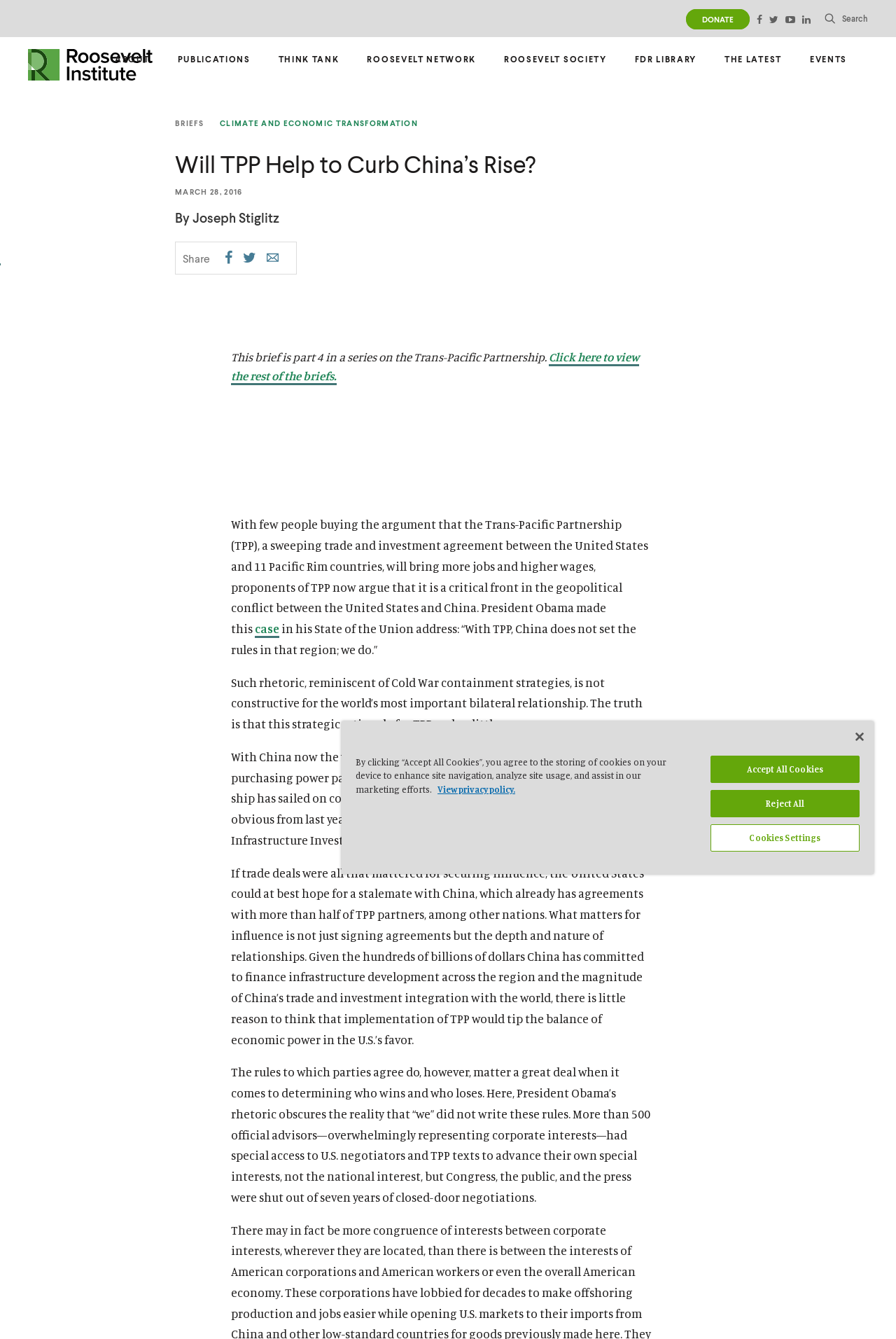Reply to the question with a single word or phrase:
What is the topic of this brief?

Trans-Pacific Partnership